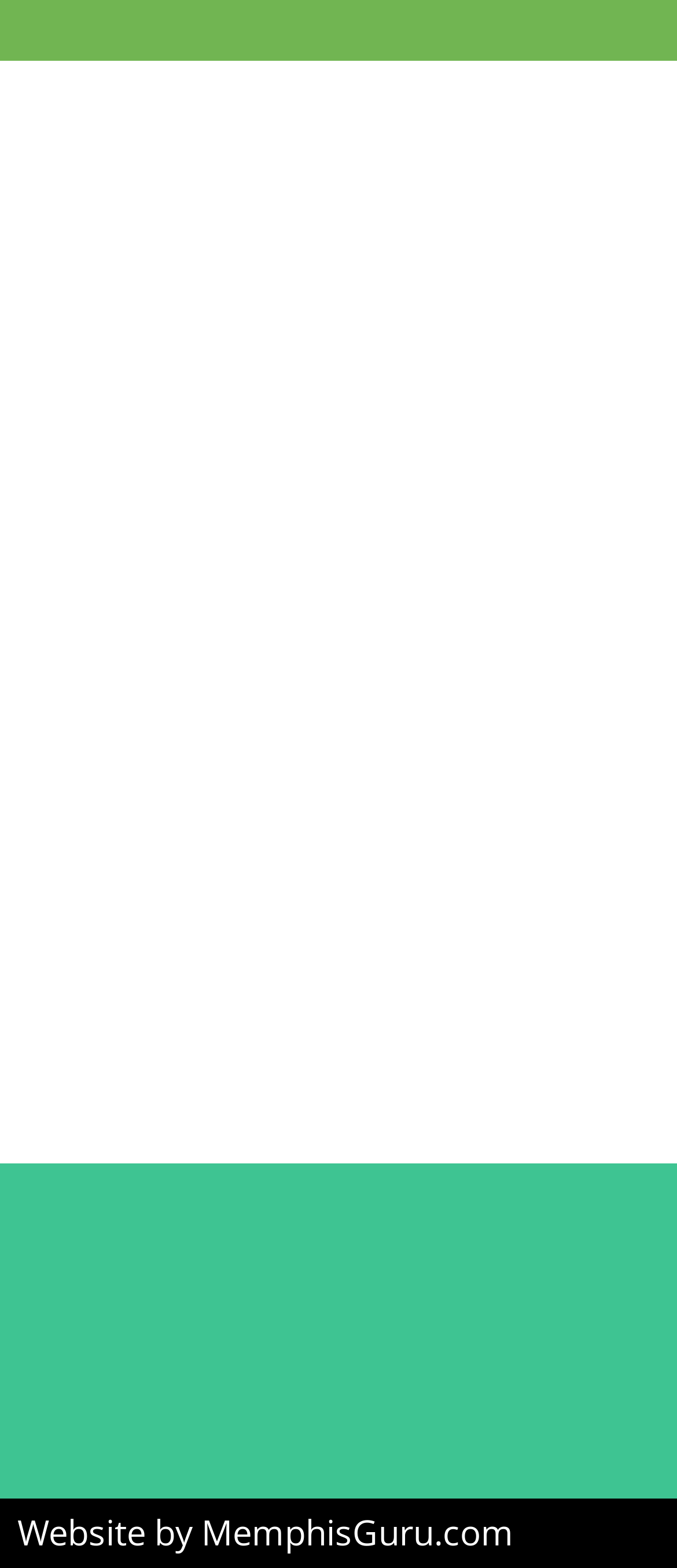Provide the bounding box coordinates of the HTML element described as: "715 Pensacola Beach Boulevard". The bounding box coordinates should be four float numbers between 0 and 1, i.e., [left, top, right, bottom].

[0.178, 0.231, 0.822, 0.255]